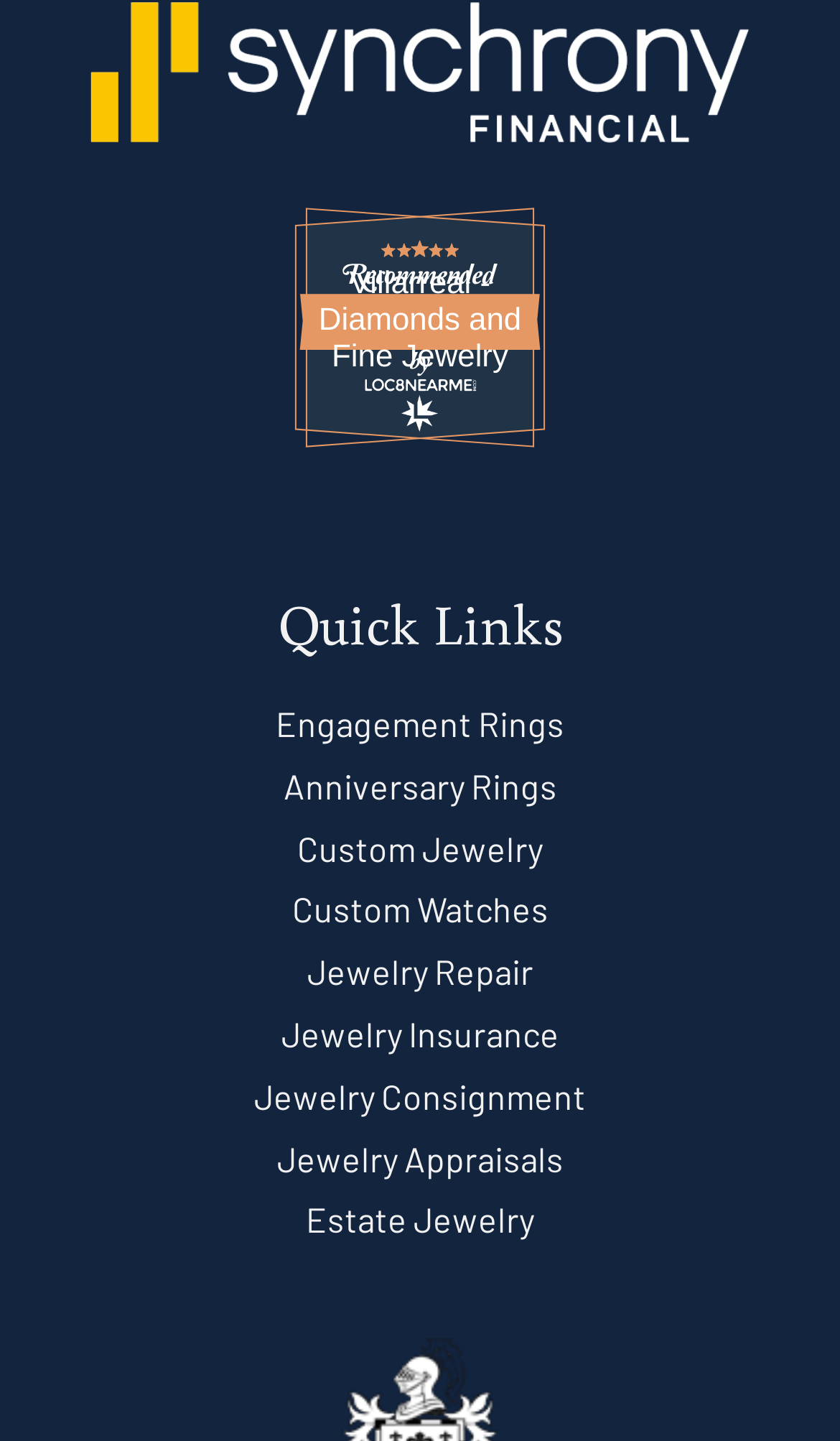Please identify the bounding box coordinates of the area that needs to be clicked to fulfill the following instruction: "Click on Villarreal - Diamonds and Fine Jewelry."

[0.363, 0.186, 0.637, 0.262]